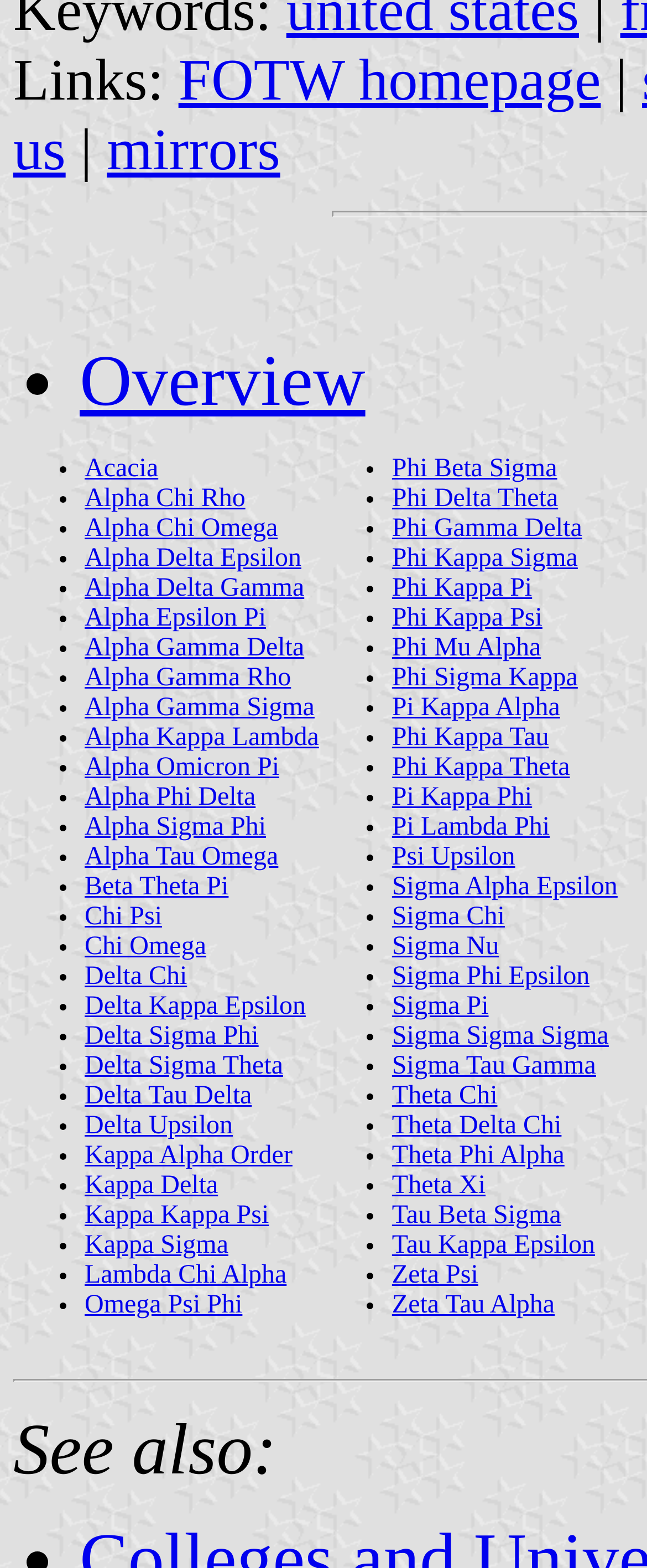Provide the bounding box coordinates for the UI element that is described by this text: "Delta Sigma Theta". The coordinates should be in the form of four float numbers between 0 and 1: [left, top, right, bottom].

[0.131, 0.755, 0.489, 0.778]